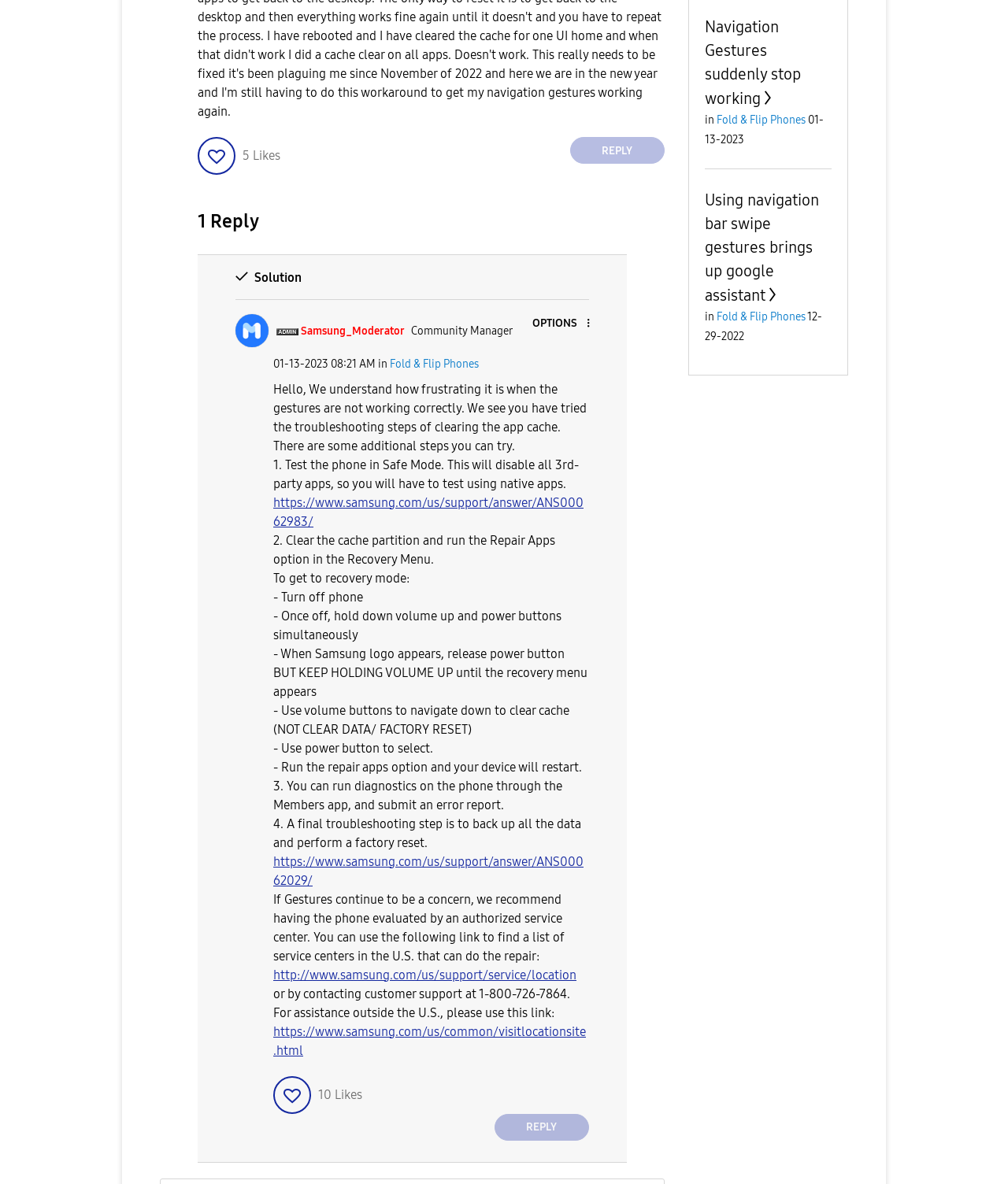Calculate the bounding box coordinates of the UI element given the description: "https://www.samsung.com/us/support/answer/ANS00062029/".

[0.271, 0.721, 0.579, 0.75]